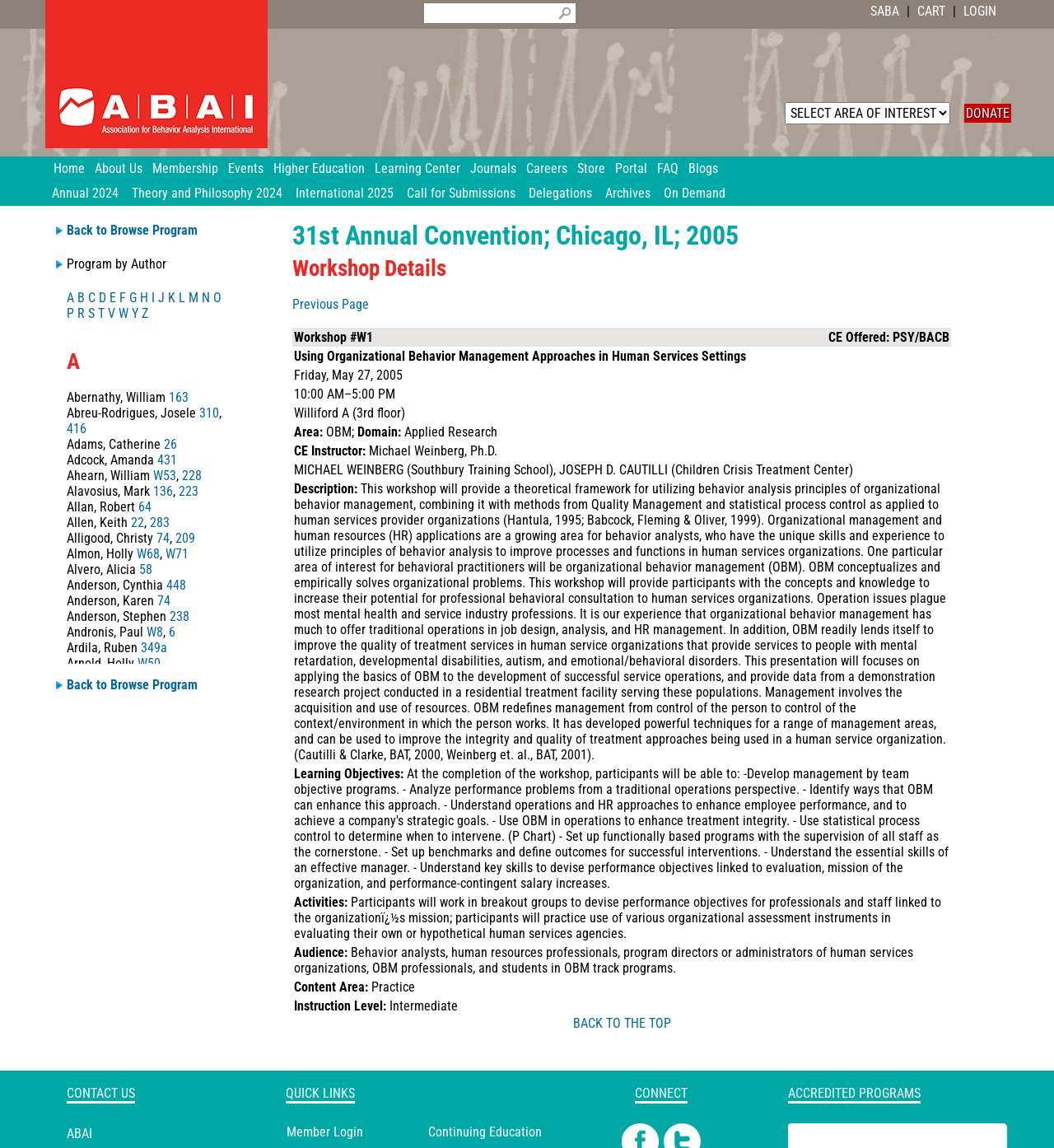Give a complete and precise description of the webpage's appearance.

This webpage appears to be an event detail page for the Association for Behavior Analysis International. At the top, there is a navigation menu with 12 links, including "Home", "About Us", "Membership", and others, which are aligned horizontally and take up about a quarter of the screen width.

Below the navigation menu, there are three links related to events, including "Annual 2024", "Theory and Philosophy 2024", and "International 2025", which are also aligned horizontally. 

Further down, there is a section with a heading "Program by Author" and a list of 26 links, each representing a letter of the alphabet, from "A" to "Z". These links are arranged in two columns and take up about half of the screen width.

Below the alphabet links, there is a list of authors, each with their name, a link to their program, and sometimes additional links. The list is organized alphabetically by author's last name, and each entry takes up about a quarter of the screen width. There are 20 authors listed, with names starting from "Abernathy, William" to "Anderson, Stephen".

At the bottom of the page, there is a link "Back to Browse Program" which is aligned to the left.